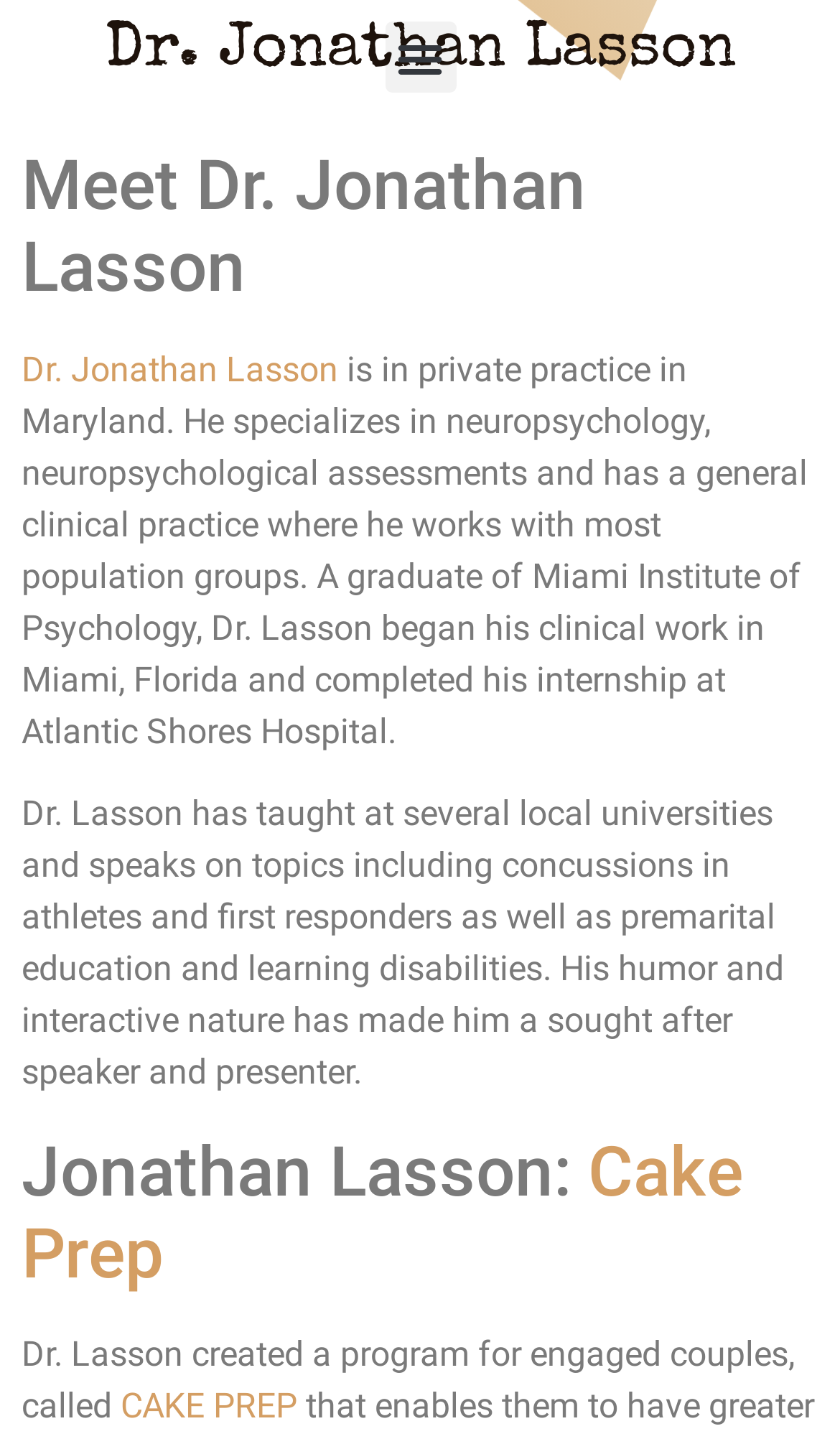Where did Dr. Lasson complete his internship?
Based on the visual content, answer with a single word or a brief phrase.

Atlantic Shores Hospital